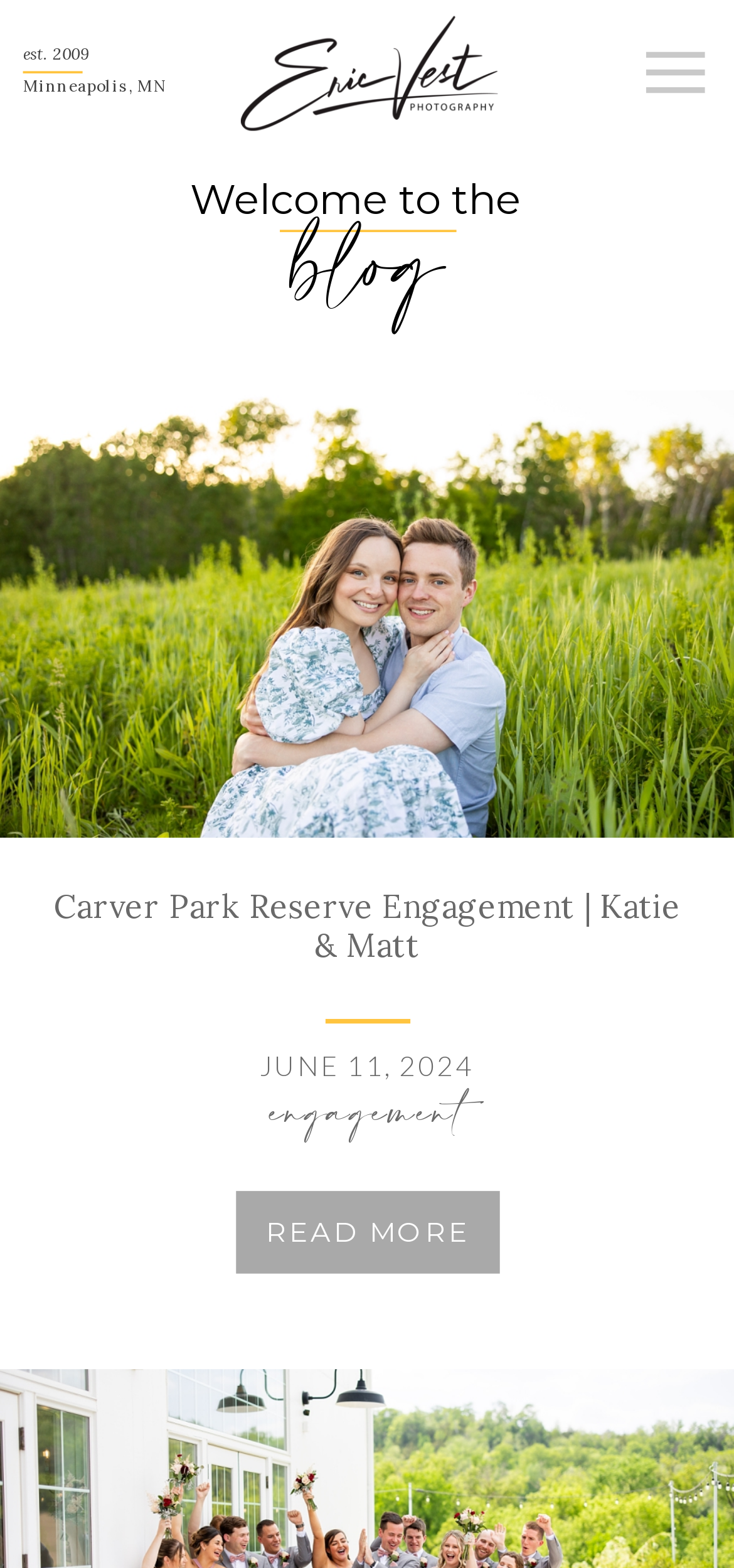Find the primary header on the webpage and provide its text.

Welcome to the